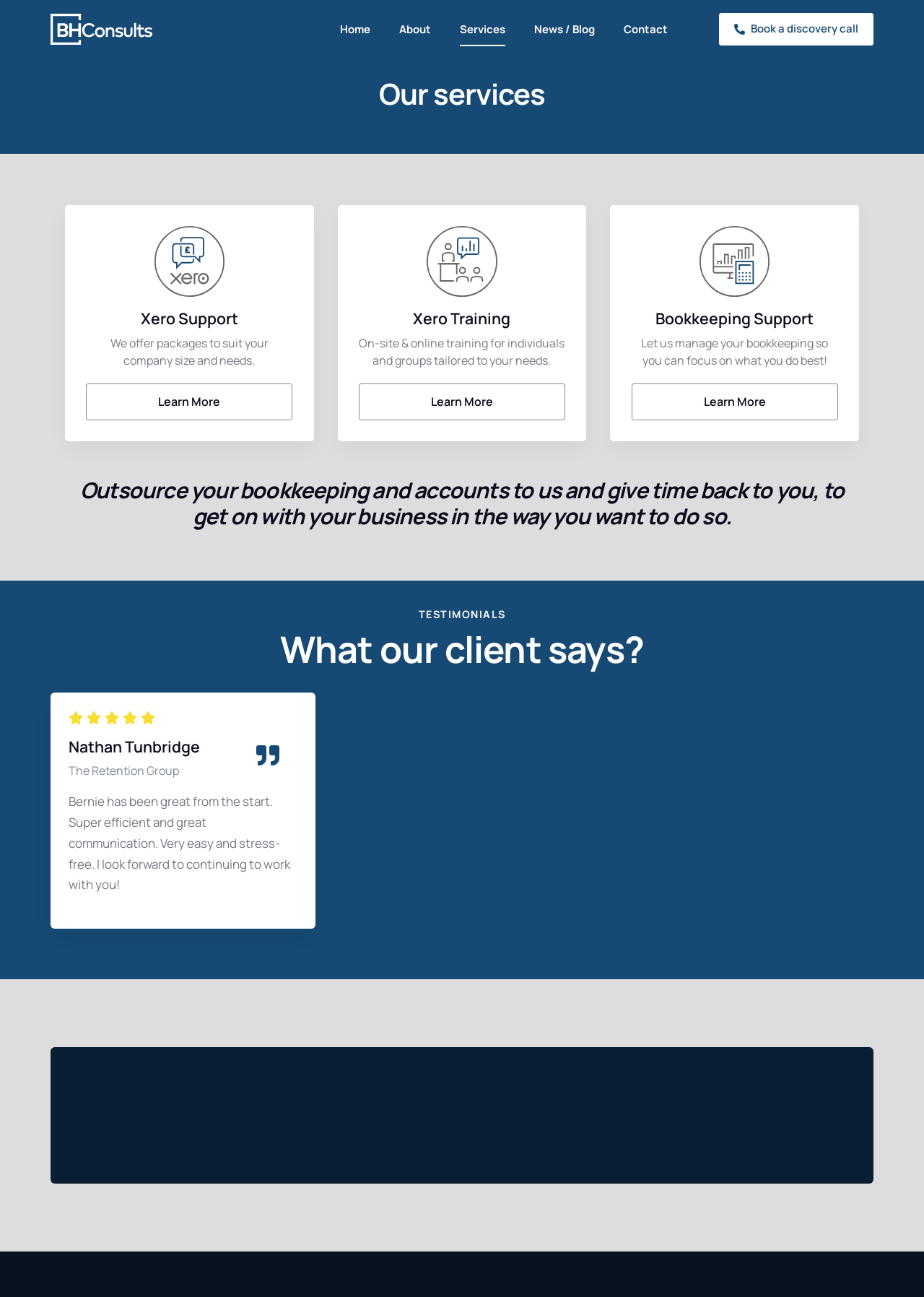Who is the client in the testimonial?
Refer to the image and provide a thorough answer to the question.

The client in the testimonial is obtained from the heading below the 'What our client says?' heading, which is 'Nathan Tunbridge'.